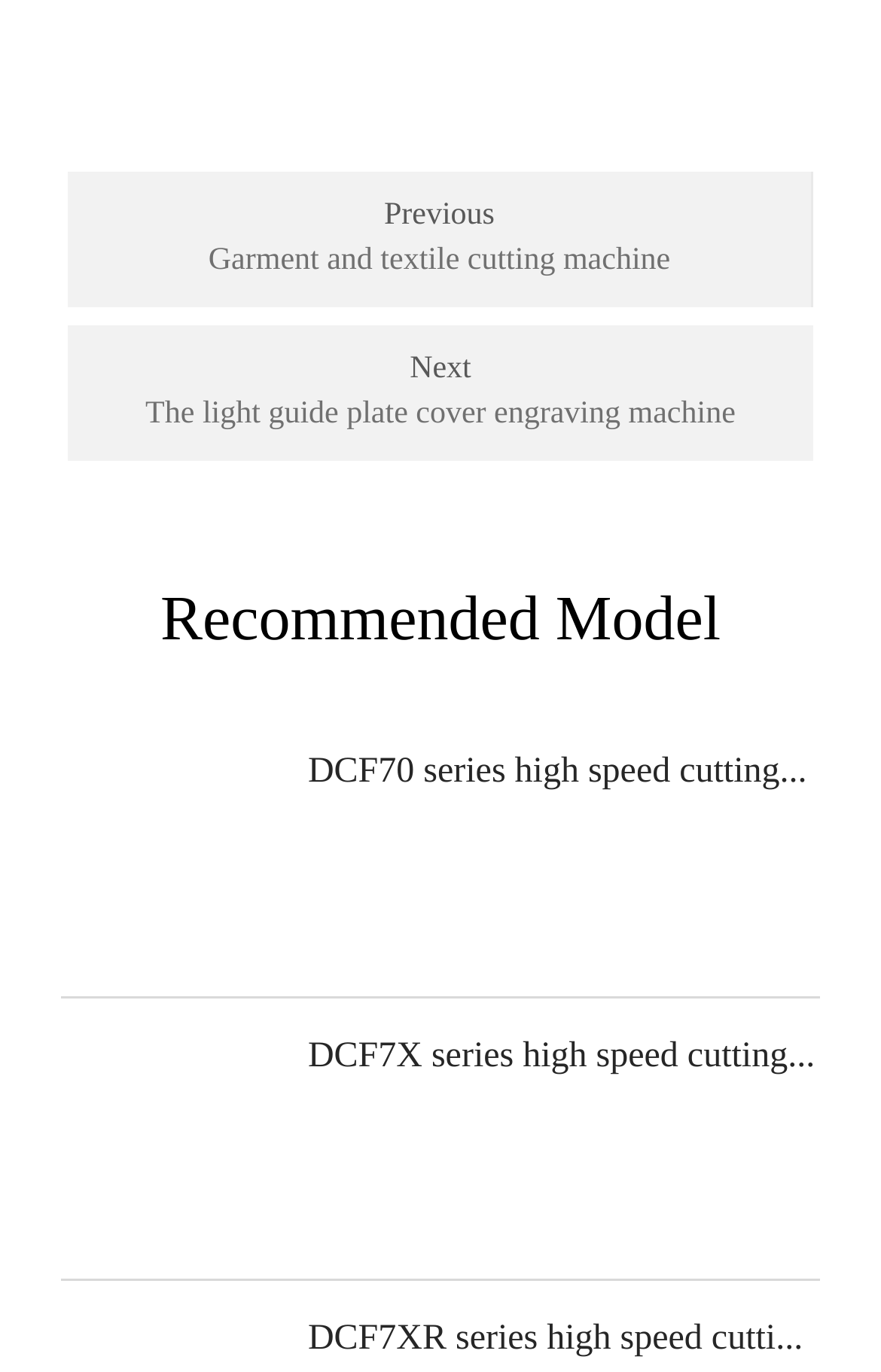What type of products are featured on this webpage?
Give a detailed explanation using the information visible in the image.

I inferred the type of products featured on this webpage by looking at the links and images. The links mention 'cutting machine' and 'engraving machine', and the images show cutting machines, which suggests that the webpage is featuring cutting machines.